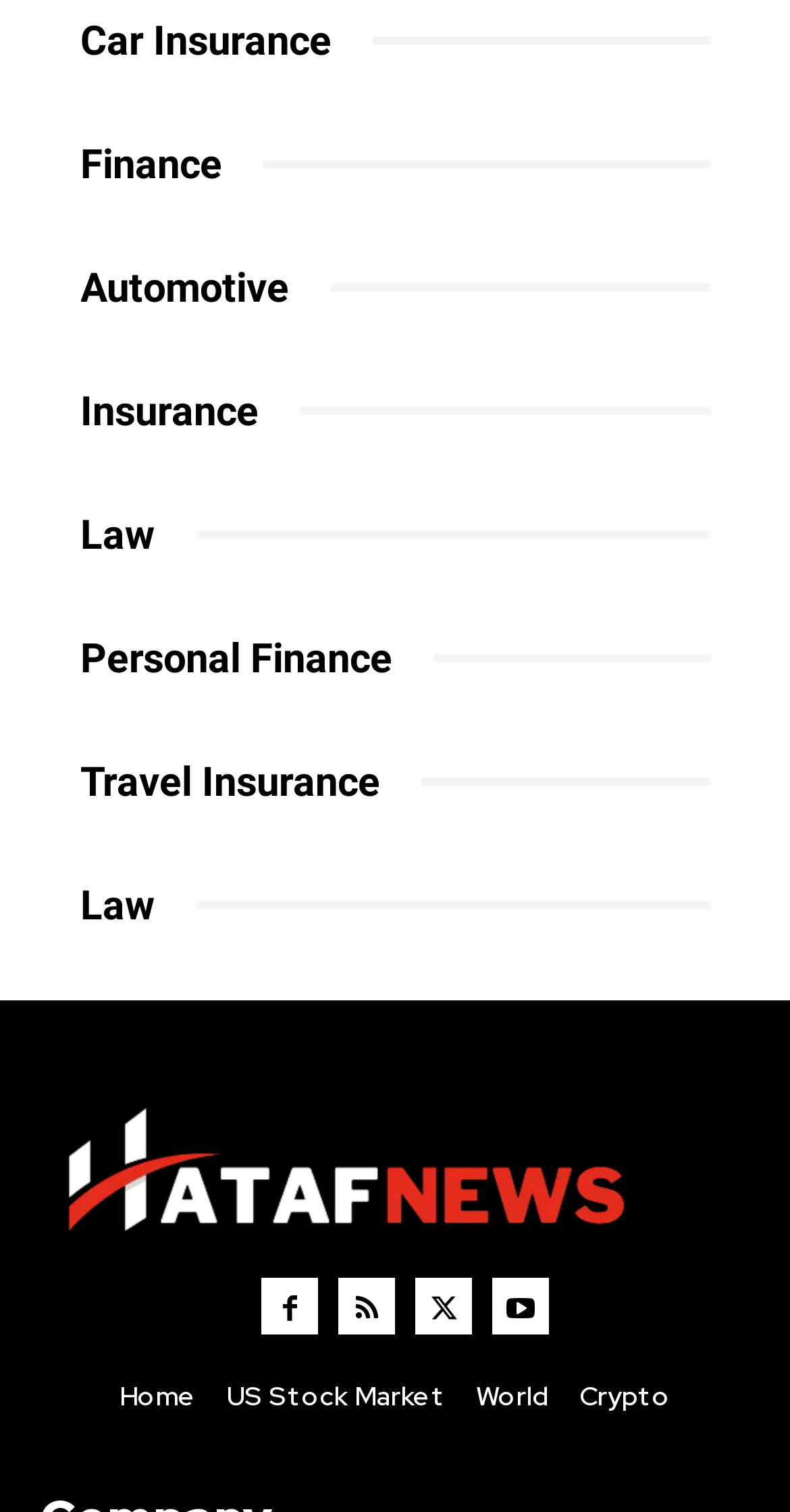How many links are at the bottom?
Answer with a single word or short phrase according to what you see in the image.

4